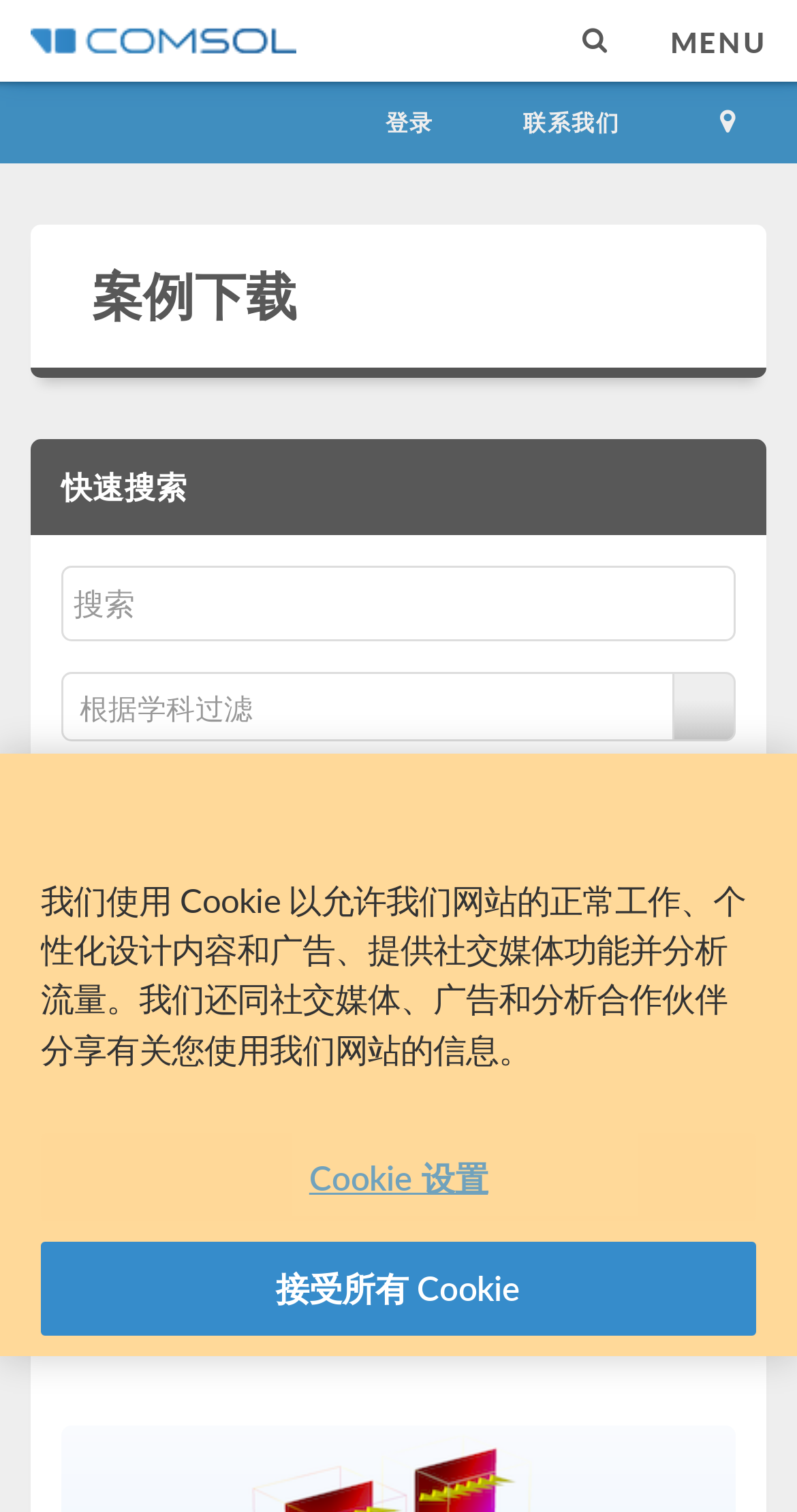Give a concise answer using only one word or phrase for this question:
What is the purpose of the textbox below the '快速搜索' heading?

Search